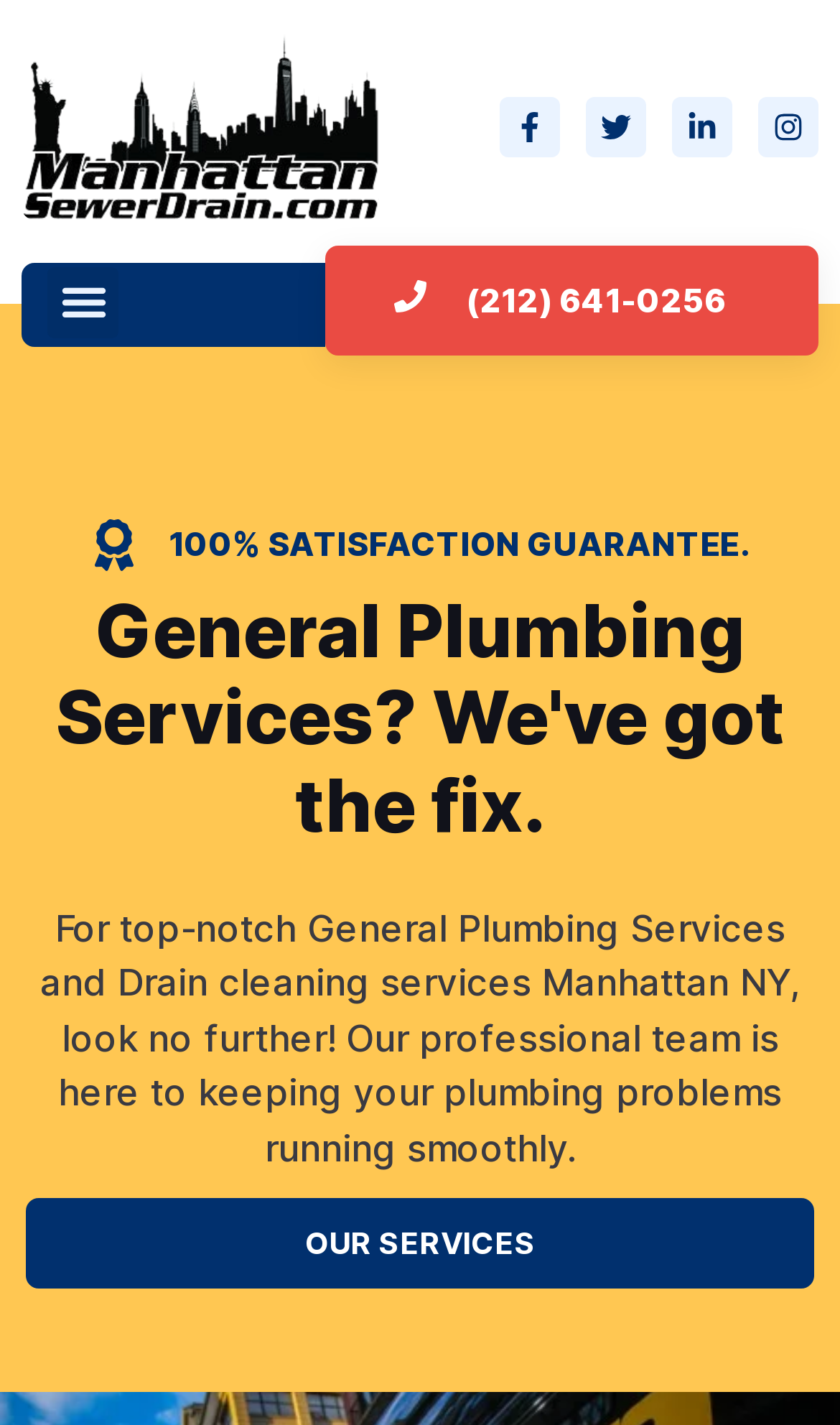Please identify the bounding box coordinates of the element's region that needs to be clicked to fulfill the following instruction: "Visit the homepage". The bounding box coordinates should consist of four float numbers between 0 and 1, i.e., [left, top, right, bottom].

[0.026, 0.024, 0.557, 0.154]